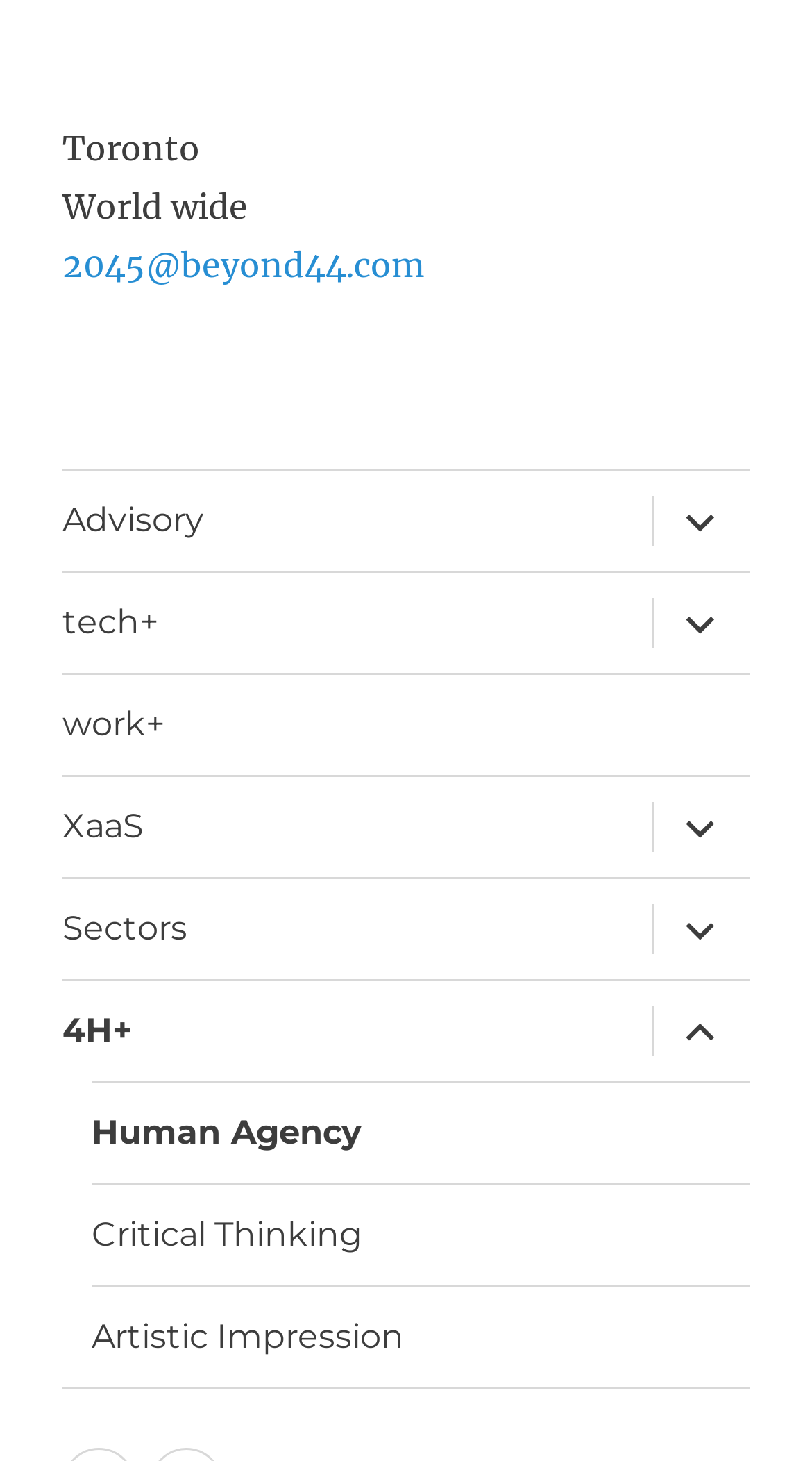Determine the bounding box coordinates for the clickable element required to fulfill the instruction: "Go to XaaS". Provide the coordinates as four float numbers between 0 and 1, i.e., [left, top, right, bottom].

[0.077, 0.531, 0.78, 0.6]